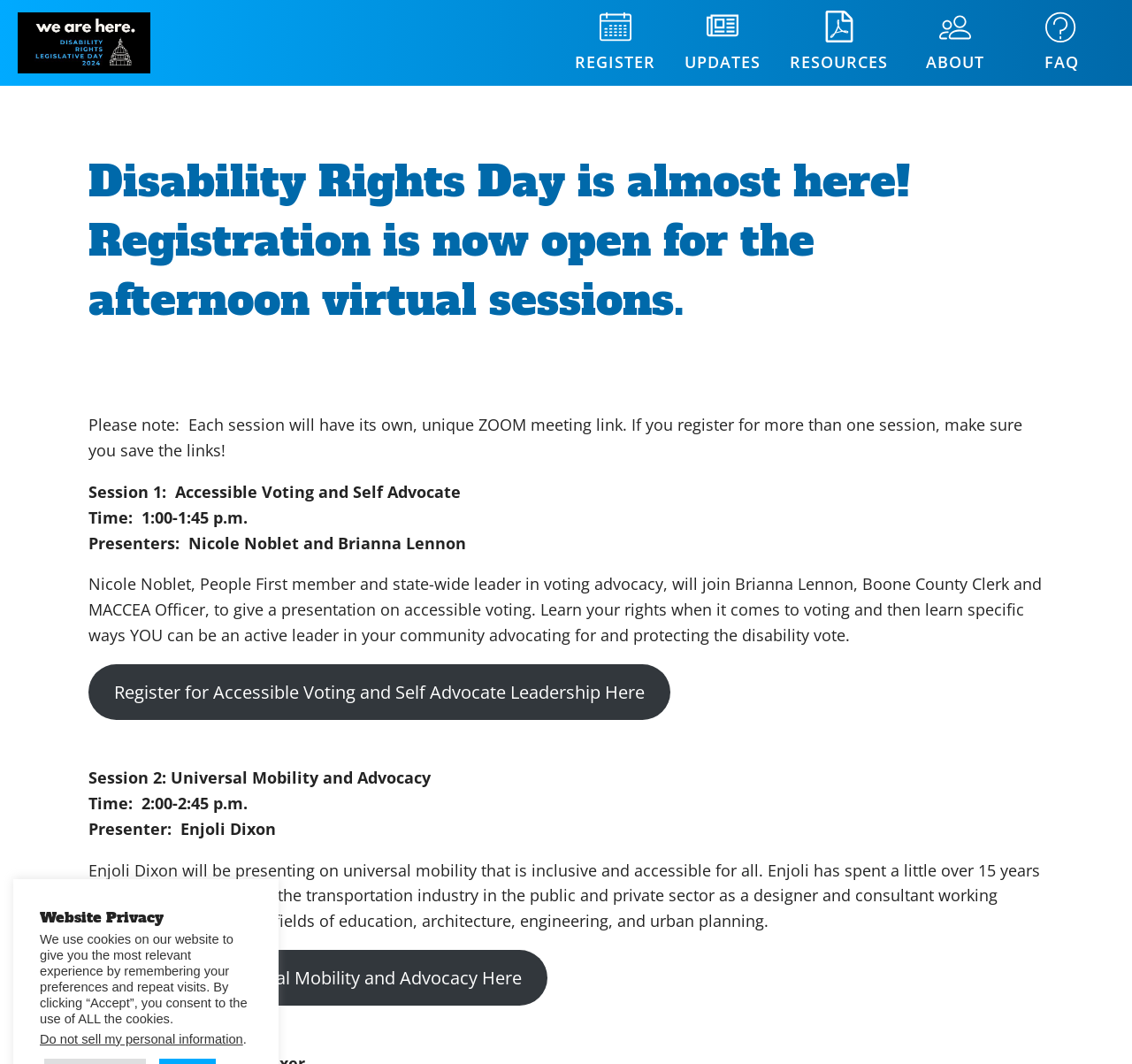What is the time of Session 1?
We need a detailed and meticulous answer to the question.

According to the webpage content, the time of Session 1 is specified as 1:00-1:45 p.m., which is mentioned in the section describing Session 1.